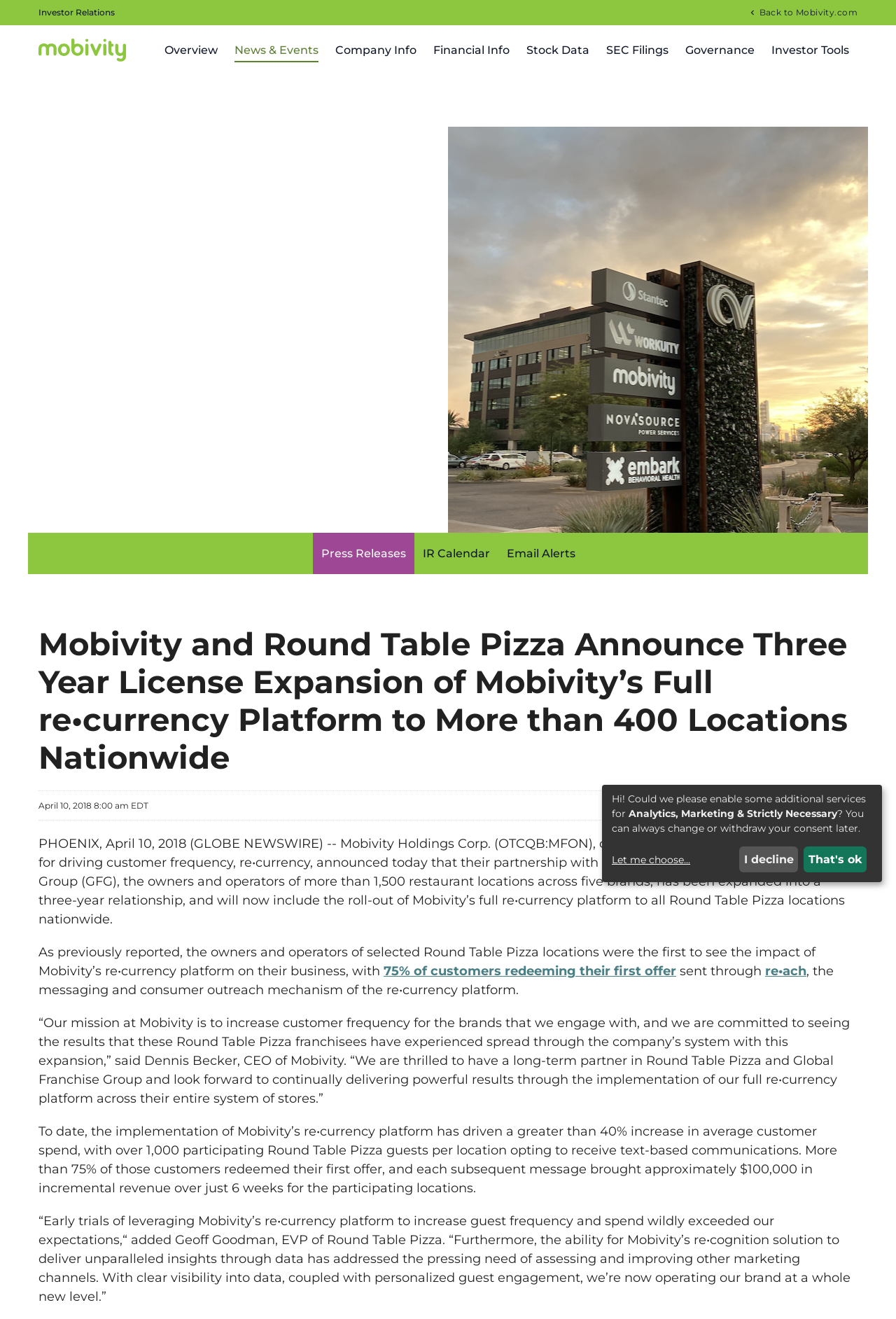Determine the bounding box coordinates of the region I should click to achieve the following instruction: "Read the blog". Ensure the bounding box coordinates are four float numbers between 0 and 1, i.e., [left, top, right, bottom].

None